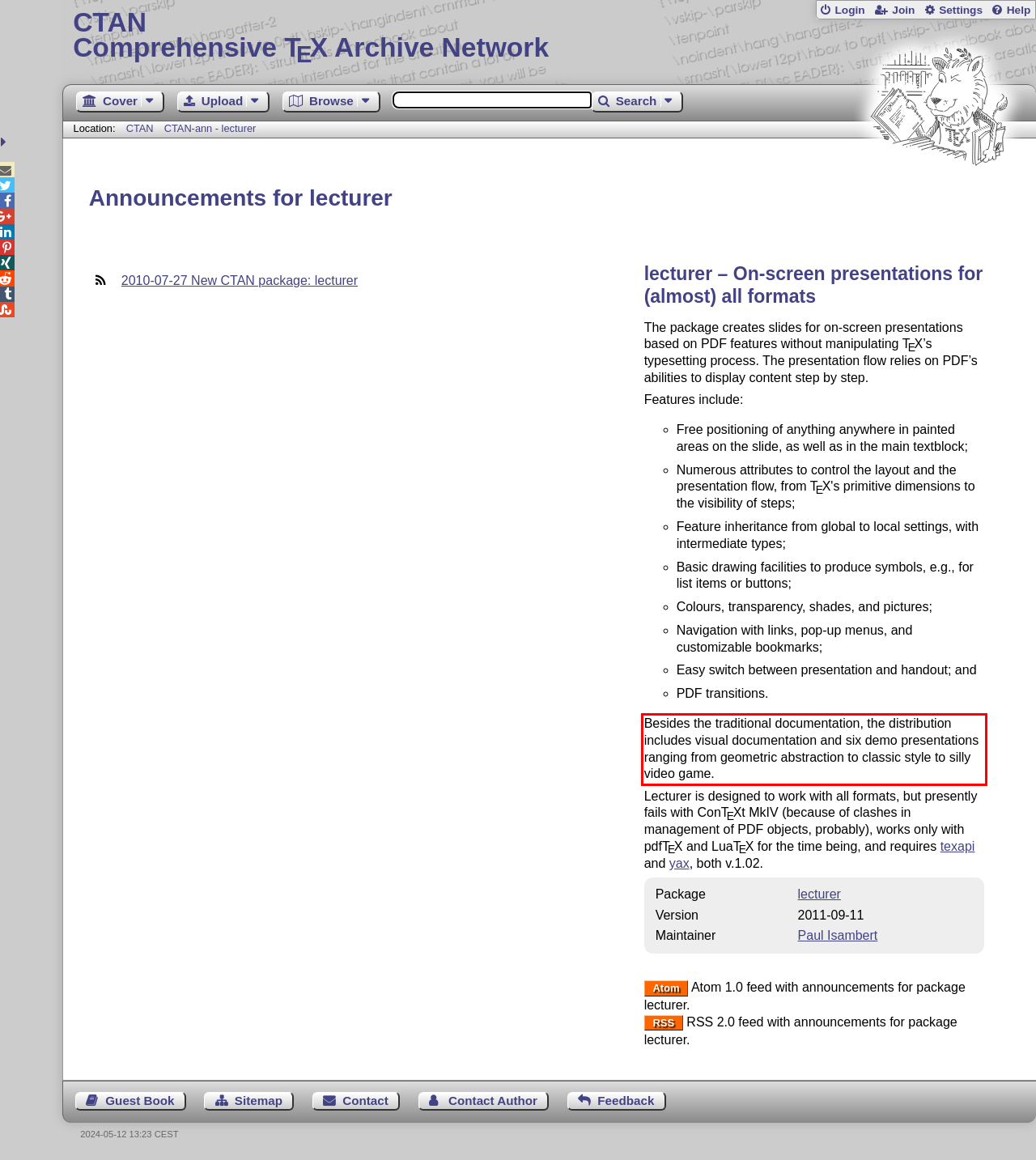With the provided screenshot of a webpage, locate the red bounding box and perform OCR to extract the text content inside it.

Besides the traditional documentation, the distribution includes visual documentation and six demo presentations ranging from geometric abstraction to classic style to silly video game.